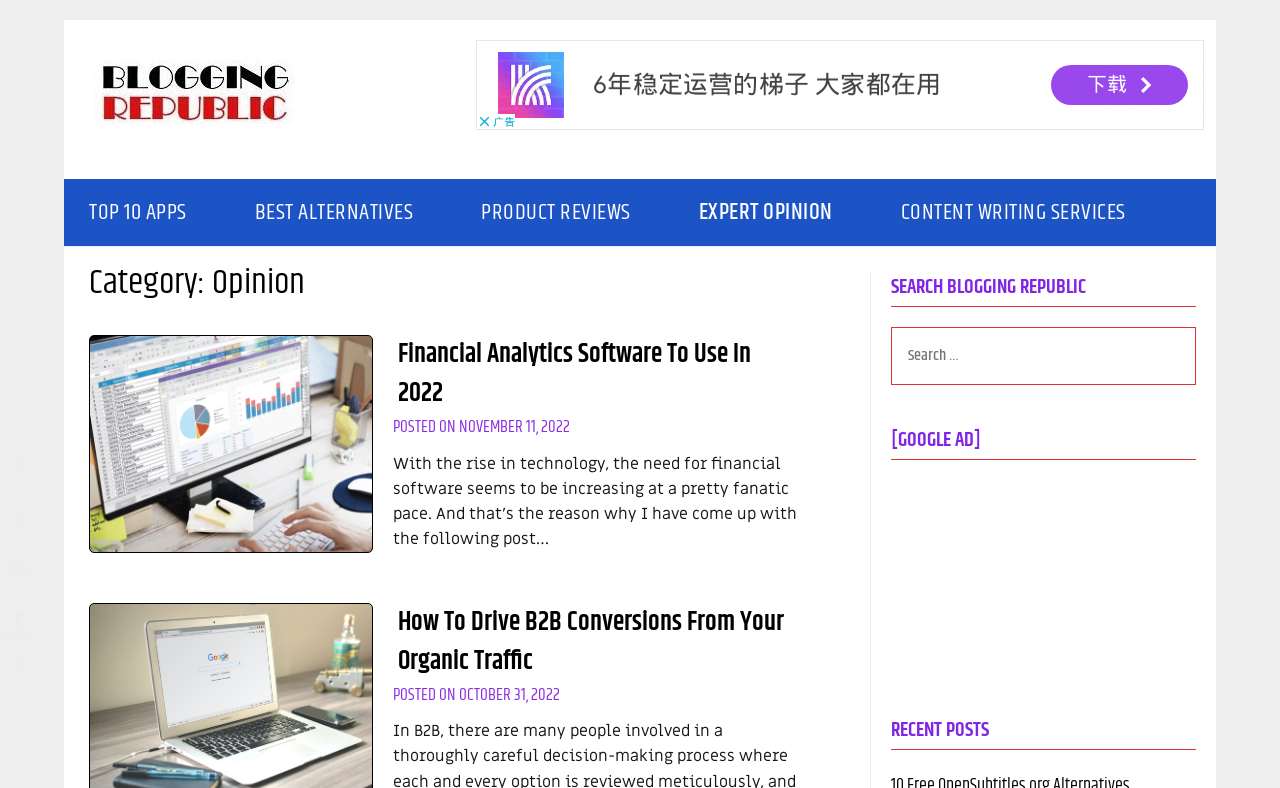Locate the bounding box coordinates of the clickable region necessary to complete the following instruction: "expand language options". Provide the coordinates in the format of four float numbers between 0 and 1, i.e., [left, top, right, bottom].

None